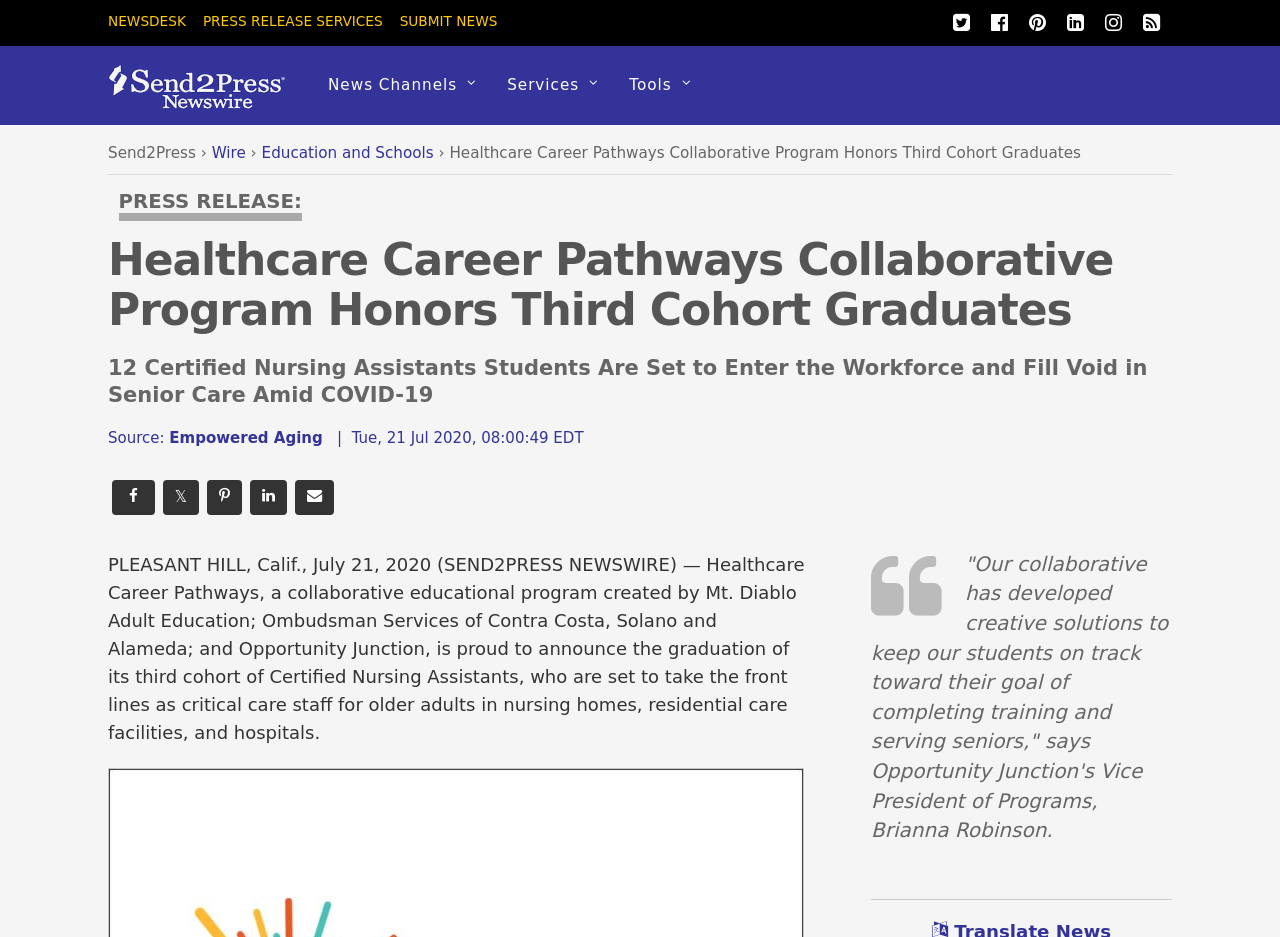Highlight the bounding box coordinates of the element you need to click to perform the following instruction: "Click NEWSDESK."

[0.084, 0.014, 0.145, 0.031]